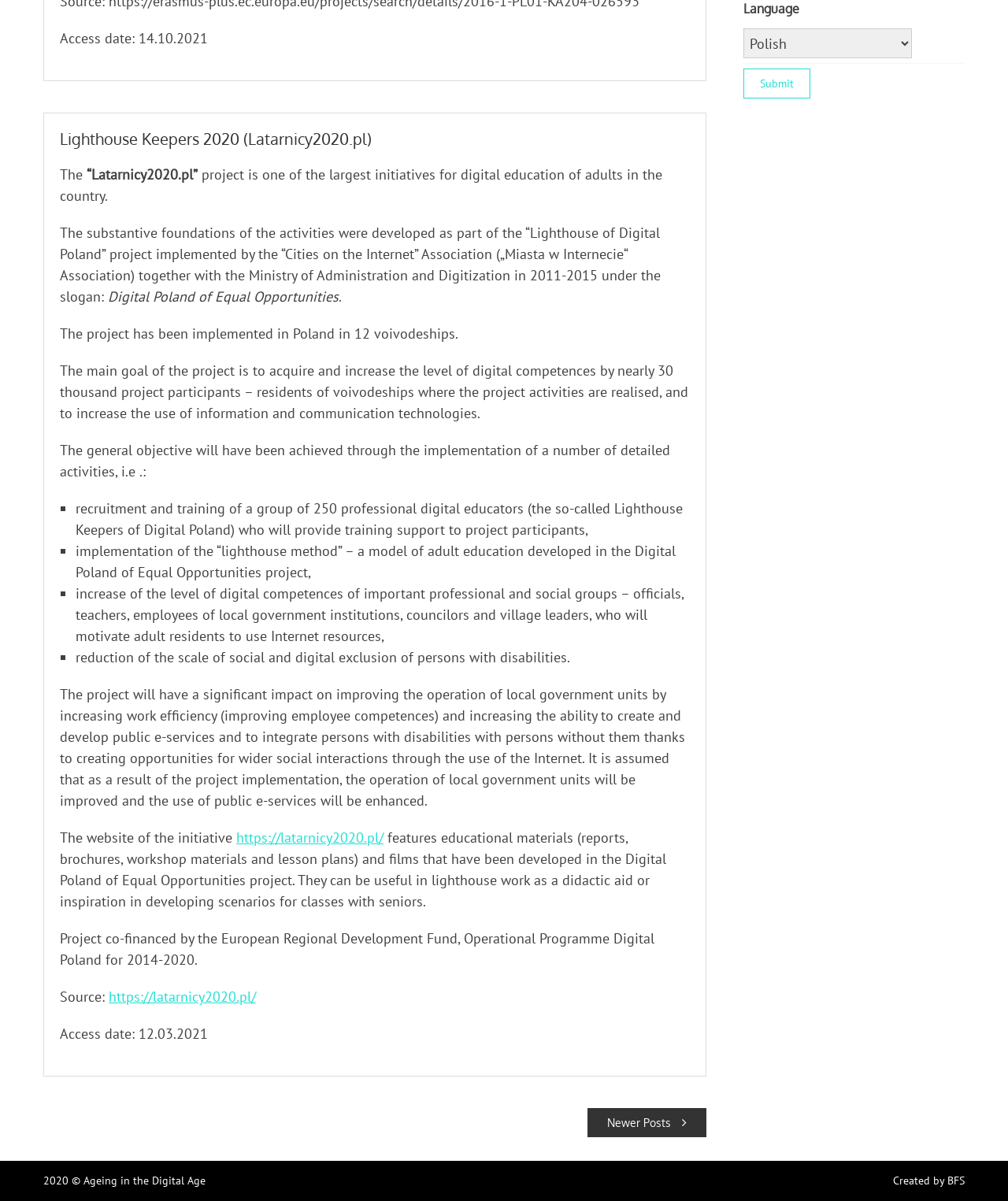What is the name of the project?
Using the information from the image, answer the question thoroughly.

The name of the project is mentioned in the heading 'Lighthouse Keepers 2020 (Latarnicy2020.pl)' which is a part of the article element.